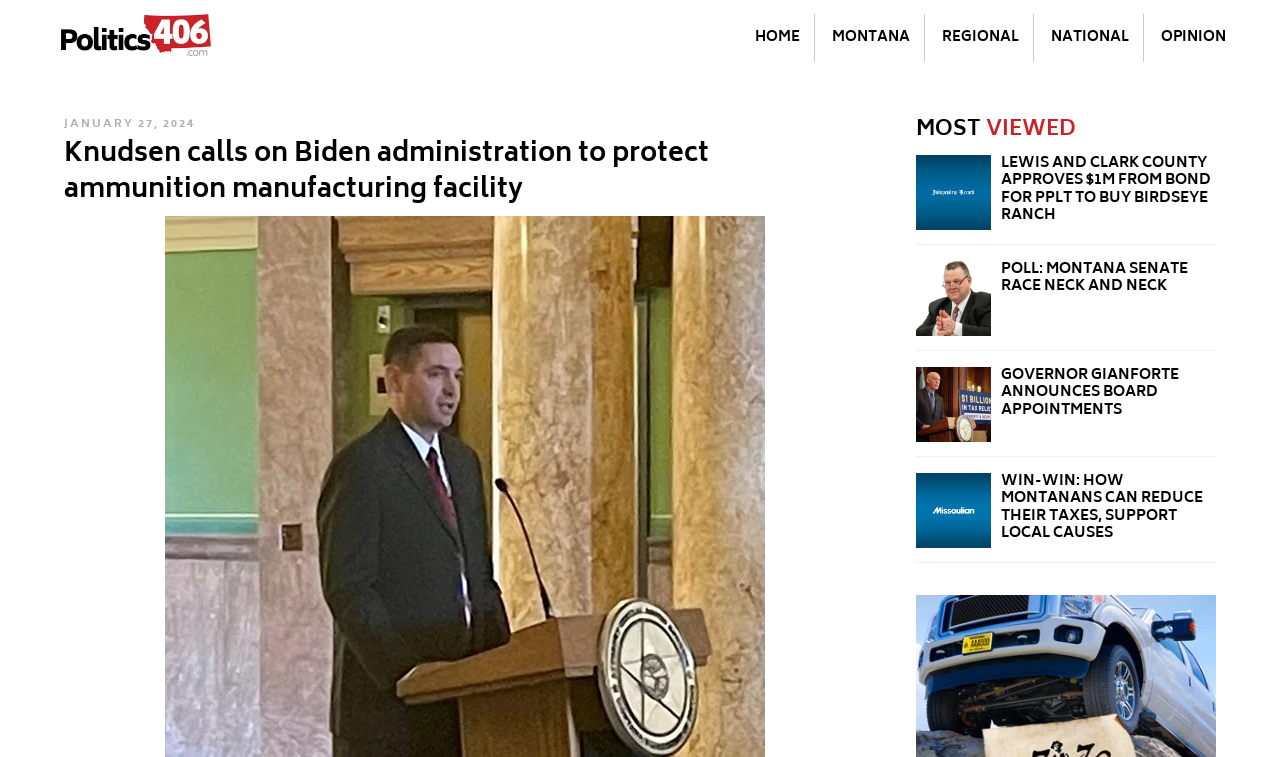Identify and generate the primary title of the webpage.

Knudsen calls on Biden administration to protect ammunition manufacturing facility